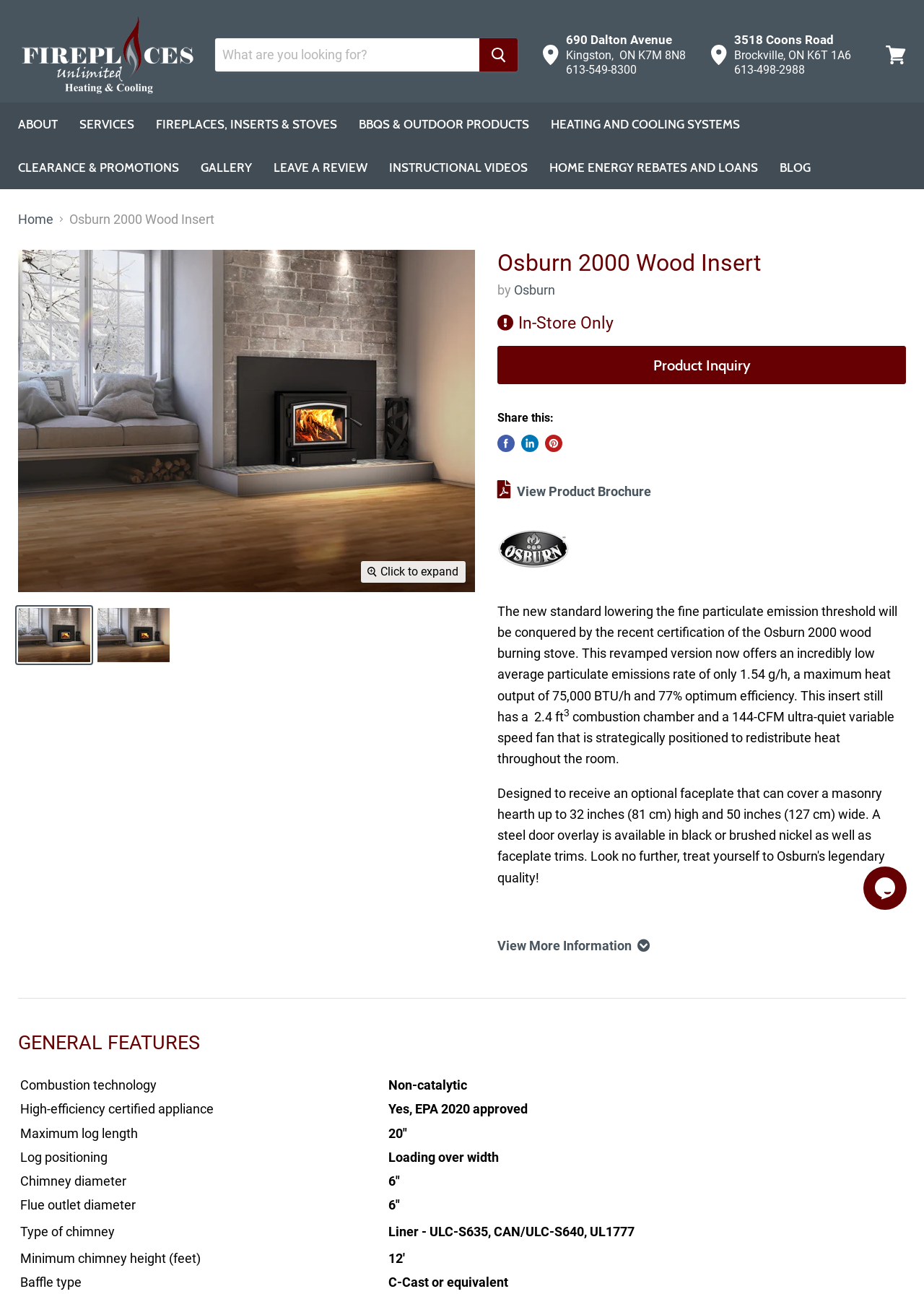Respond with a single word or phrase to the following question:
What is the purpose of the button with the text 'Click to expand'?

To expand the product information